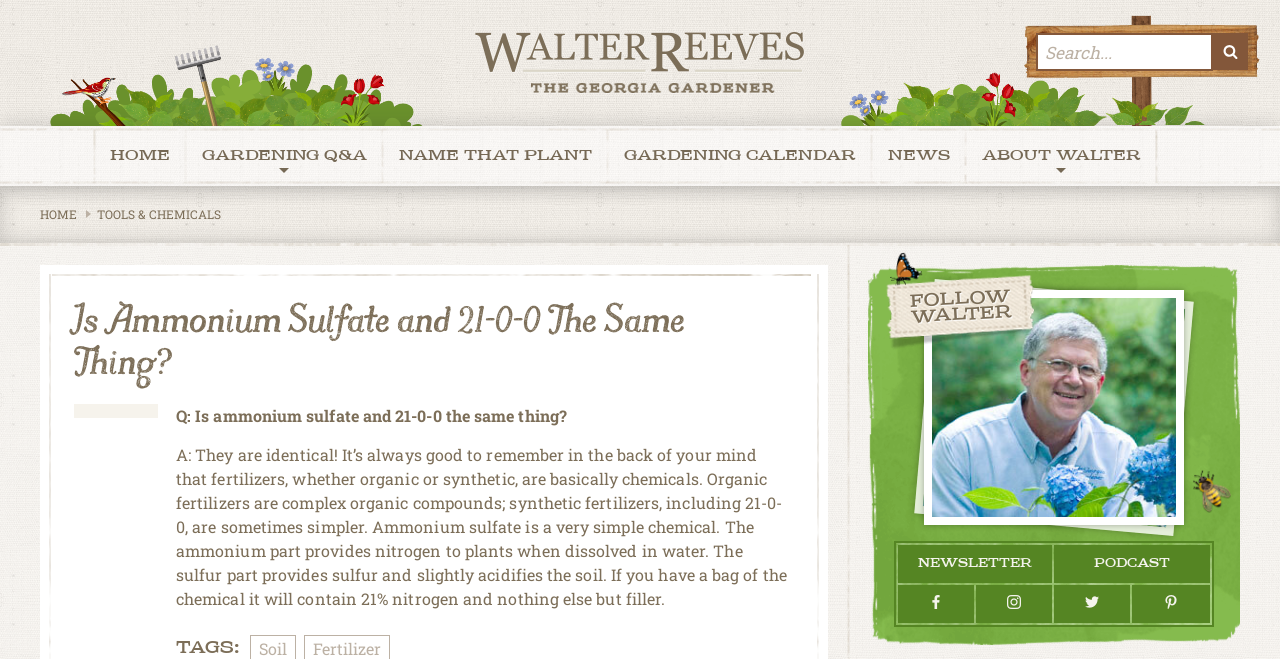Kindly respond to the following question with a single word or a brief phrase: 
How many links are in the top navigation bar?

6